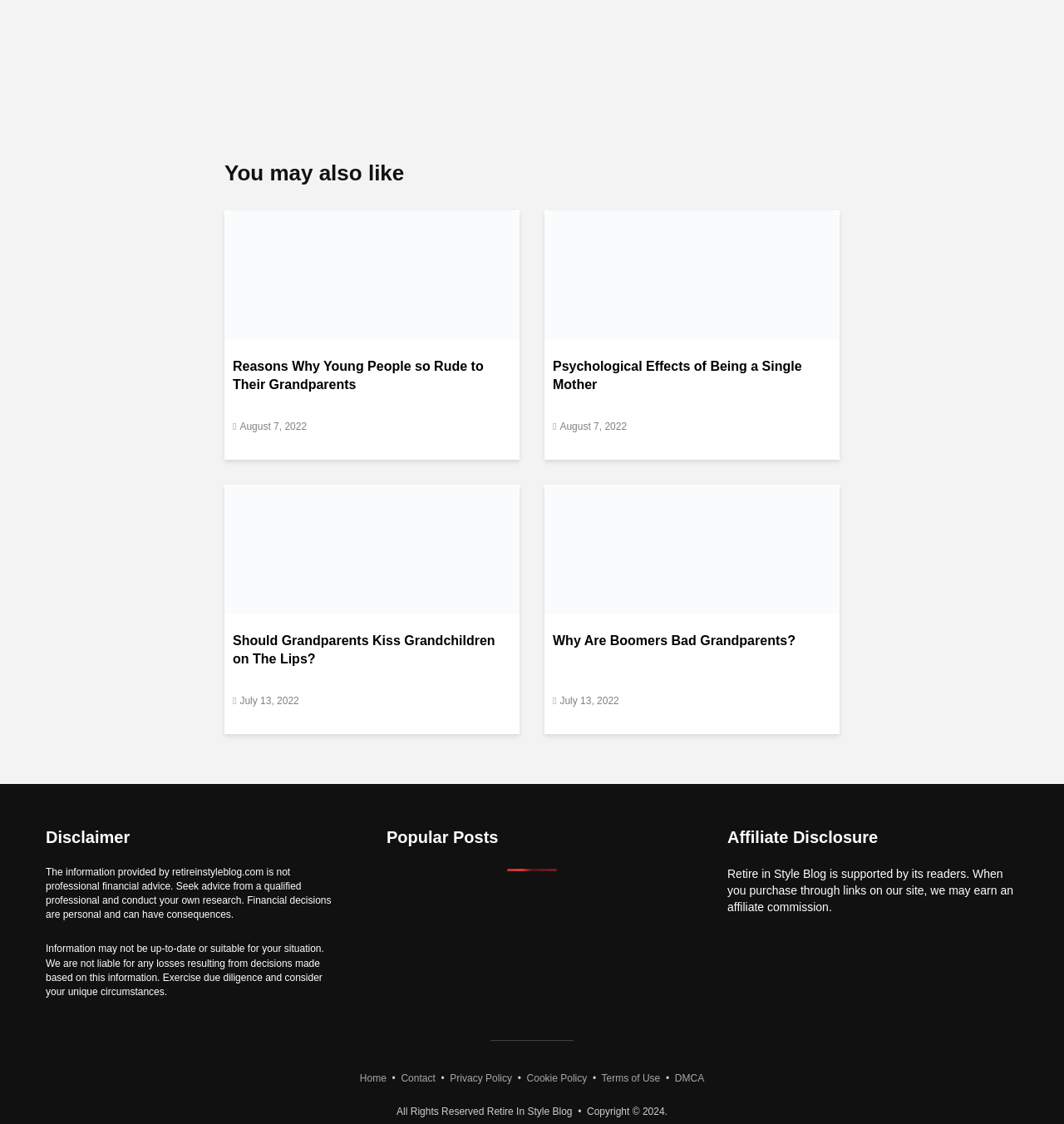Consider the image and give a detailed and elaborate answer to the question: 
What is the name of the blog?

I found the name of the blog by looking at the copyright text at the bottom of the webpage, which is provided by element [147]. The text mentions 'Retire In Style Blog', which is the name of the blog.